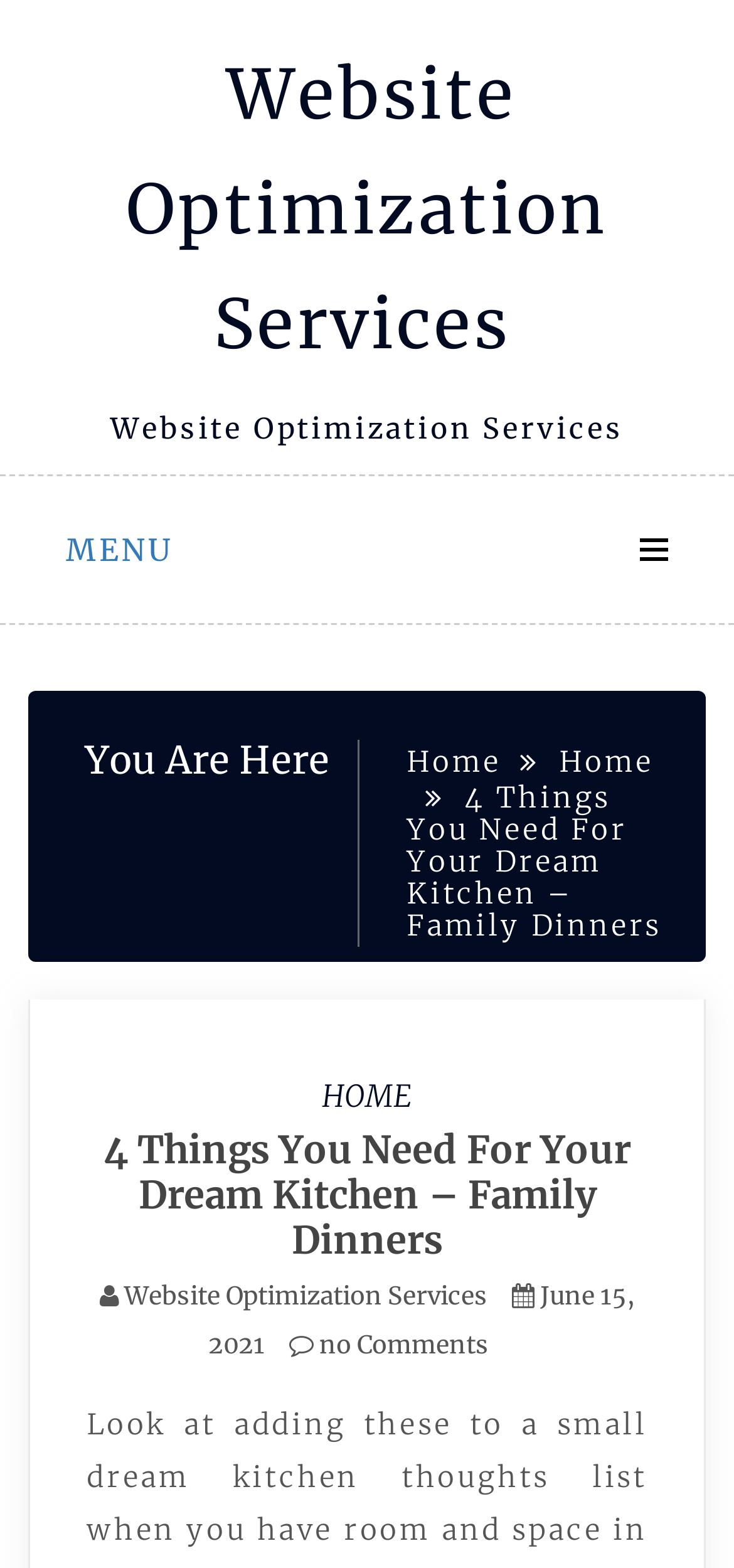Please find the bounding box coordinates of the element that you should click to achieve the following instruction: "go to website optimization services". The coordinates should be presented as four float numbers between 0 and 1: [left, top, right, bottom].

[0.172, 0.028, 0.828, 0.241]